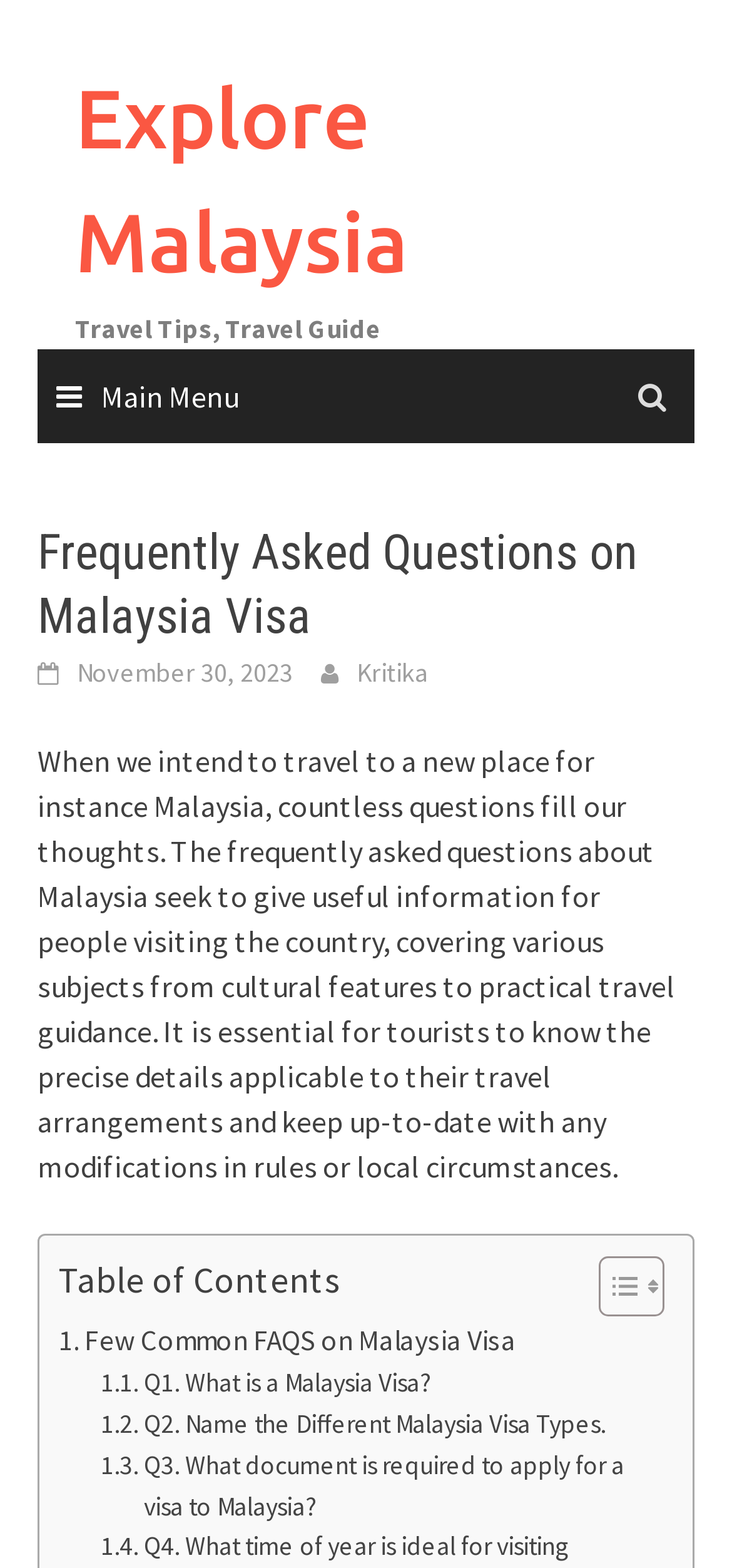Provide the bounding box coordinates of the area you need to click to execute the following instruction: "Open Main Menu".

[0.051, 0.223, 0.949, 0.283]